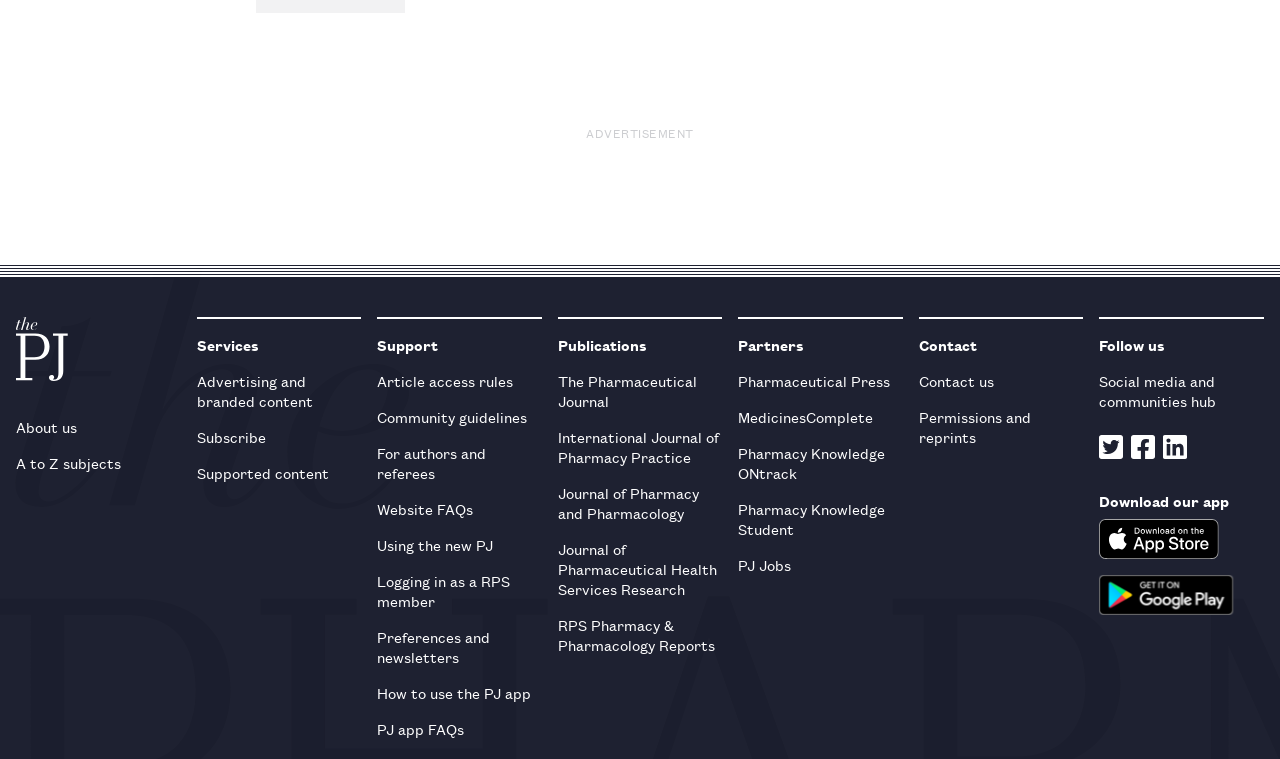Can you give a detailed response to the following question using the information from the image? How many social media platforms are listed under 'Follow us'?

The 'Follow us' section lists three social media platforms, which are Twitter, Facebook, and Linkedin, each with its respective logo and link.